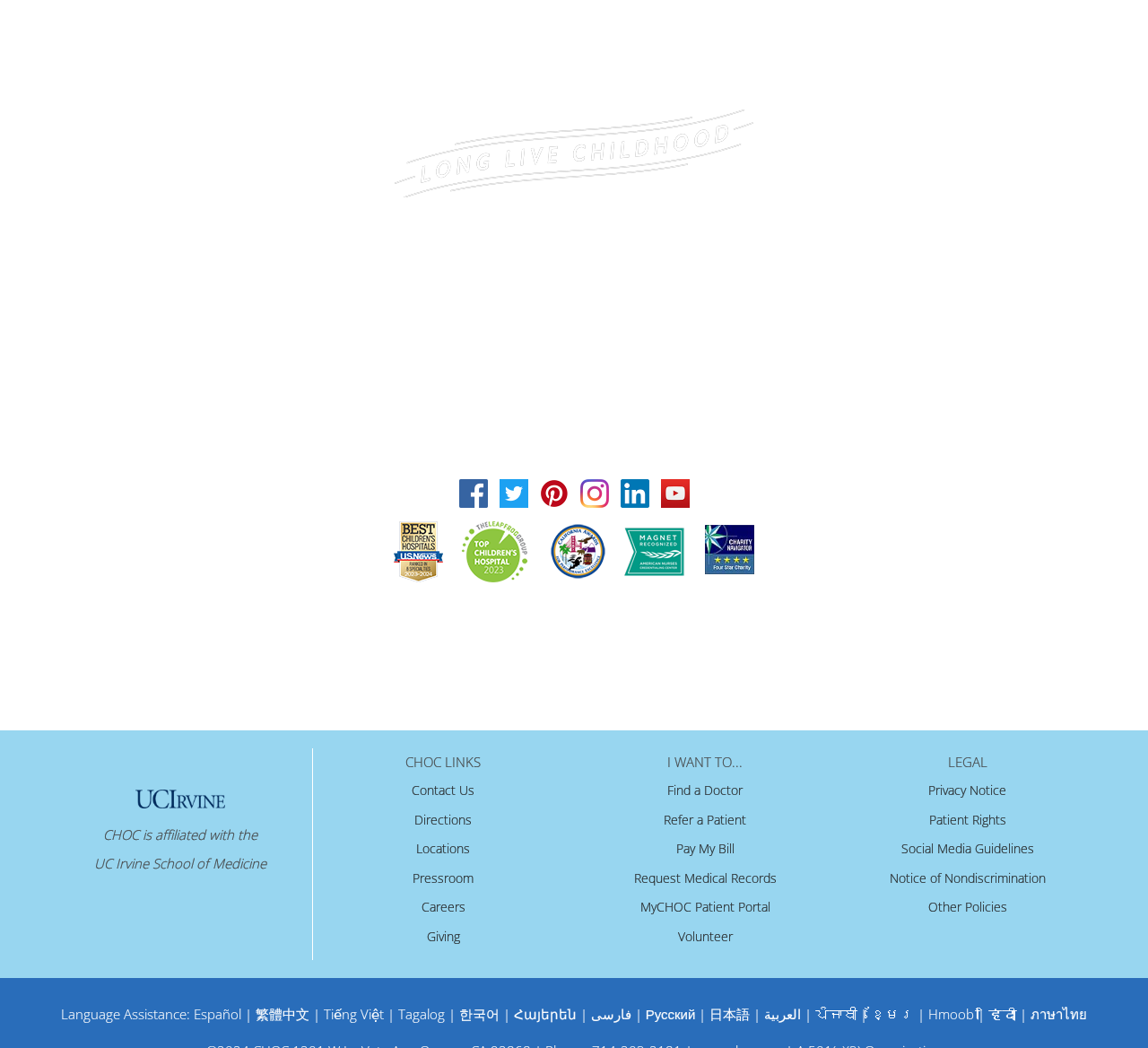Identify the bounding box coordinates for the element that needs to be clicked to fulfill this instruction: "View Pressroom". Provide the coordinates in the format of four float numbers between 0 and 1: [left, top, right, bottom].

[0.36, 0.83, 0.413, 0.845]